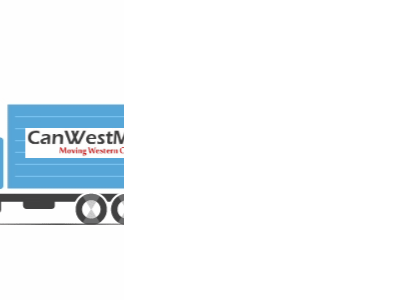Describe thoroughly the contents of the image.

The image depicts a stylized moving truck, prominently featuring the logo of "CanWestMoving." The truck is illustrated in a vibrant blue color, with the company name displayed clearly on the side, emphasizing a focus on moving services in Western Canada. The graphic is designed to convey professionalism and reliability, which aligns with the company's commitment to serving various moving needs—from residential to commercial and short distances to long-distance relocations. The visual representation effectively captures the essence of the brand and its service offerings in key locations like Calgary, Edmonton, and Vancouver.